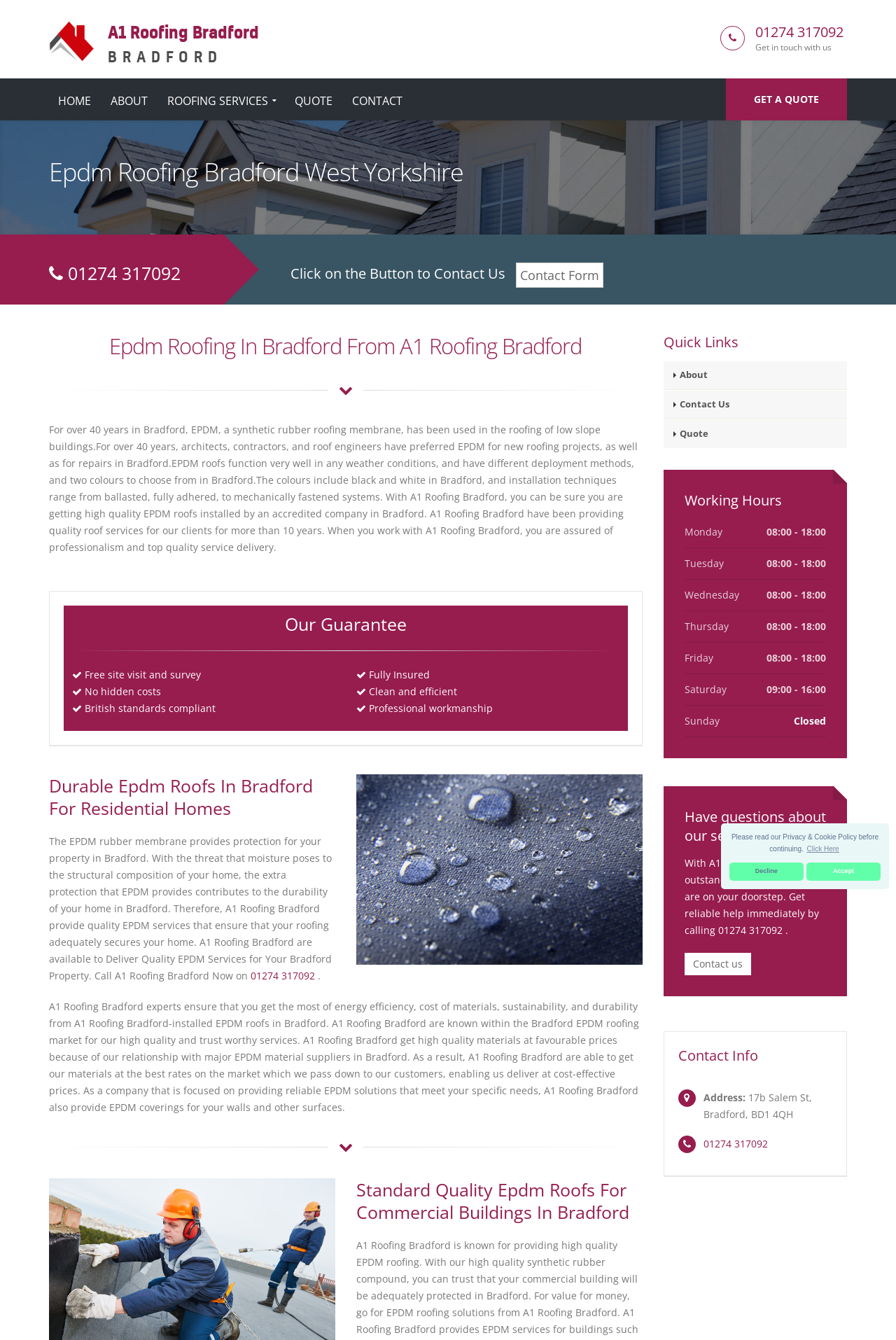Please give the bounding box coordinates of the area that should be clicked to fulfill the following instruction: "Call the phone number". The coordinates should be in the format of four float numbers from 0 to 1, i.e., [left, top, right, bottom].

[0.843, 0.017, 0.945, 0.031]